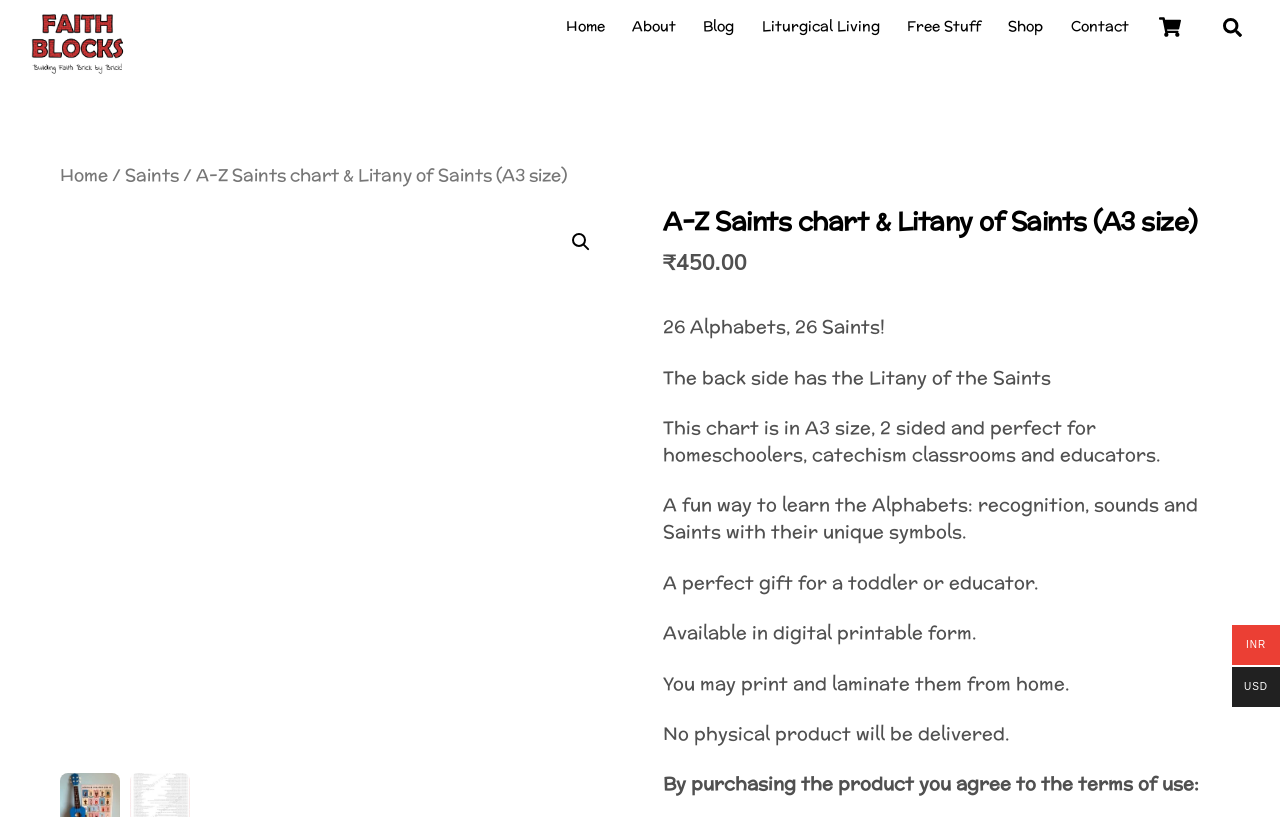Please specify the bounding box coordinates of the clickable region to carry out the following instruction: "view shopping cart". The coordinates should be four float numbers between 0 and 1, in the format [left, top, right, bottom].

[0.898, 0.008, 0.93, 0.057]